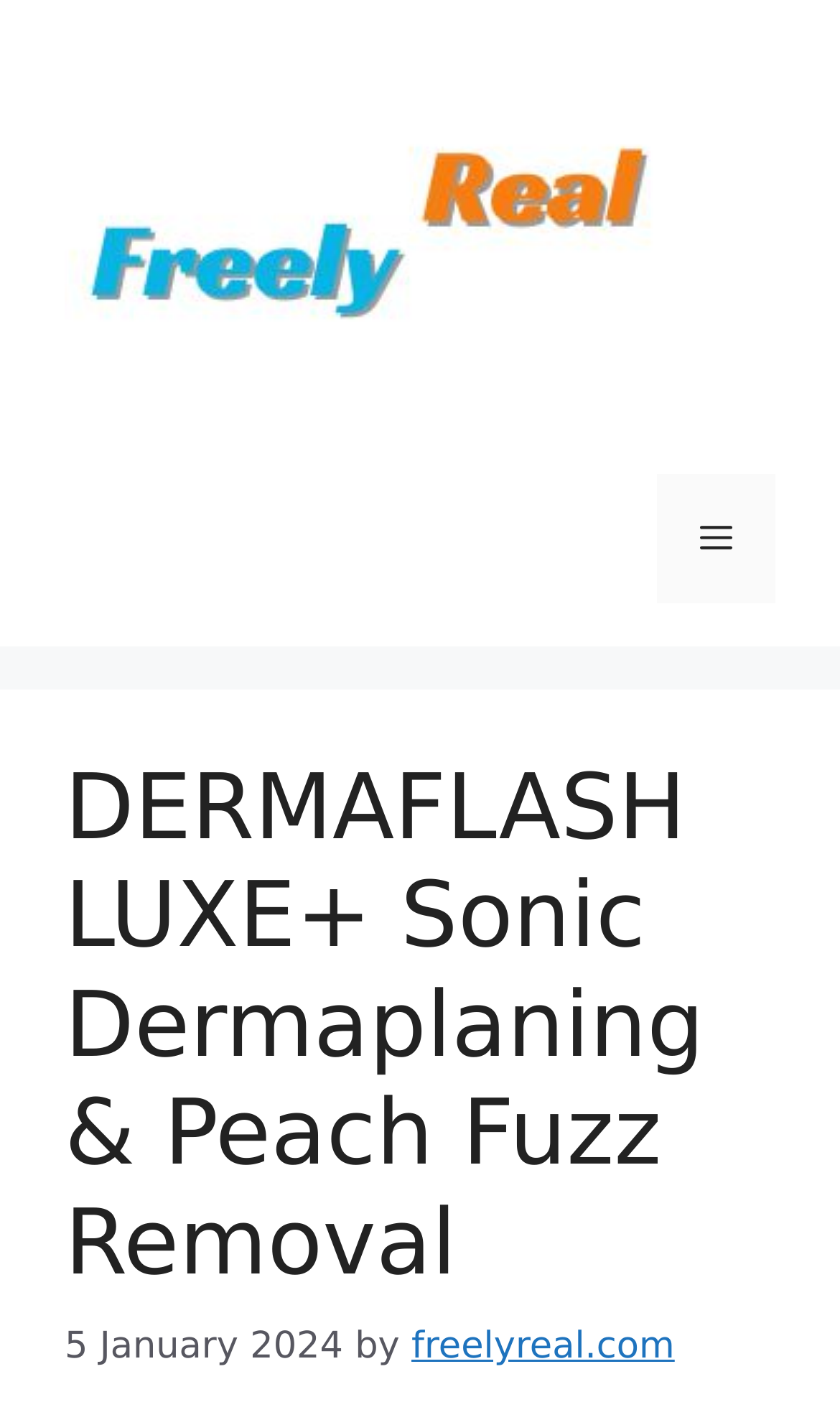For the given element description freelyreal.com, determine the bounding box coordinates of the UI element. The coordinates should follow the format (top-left x, top-left y, bottom-right x, bottom-right y) and be within the range of 0 to 1.

[0.49, 0.934, 0.803, 0.964]